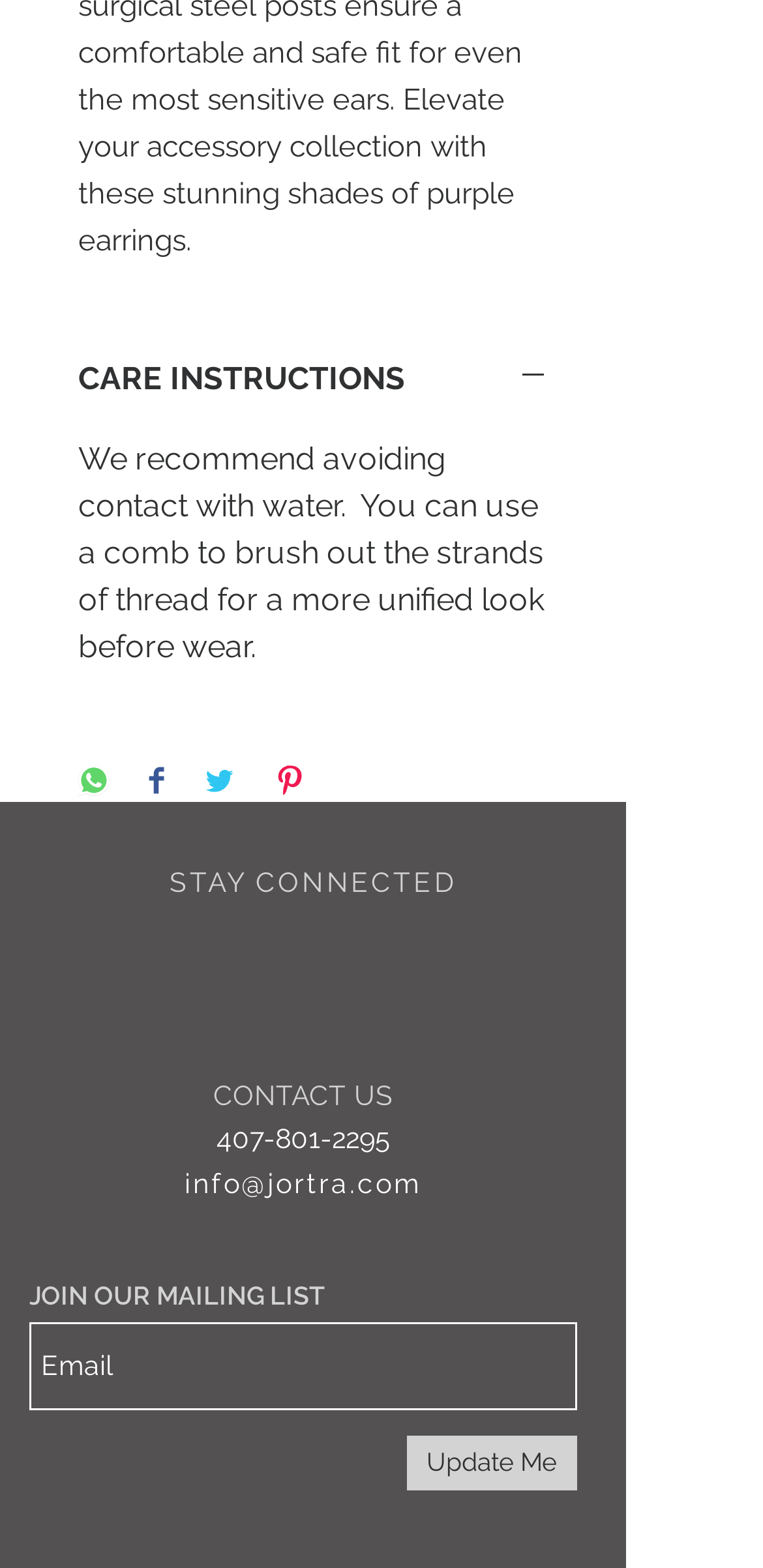Using the provided element description: "aria-label="Instagram"", identify the bounding box coordinates. The coordinates should be four floats between 0 and 1 in the order [left, top, right, bottom].

[0.221, 0.606, 0.279, 0.635]